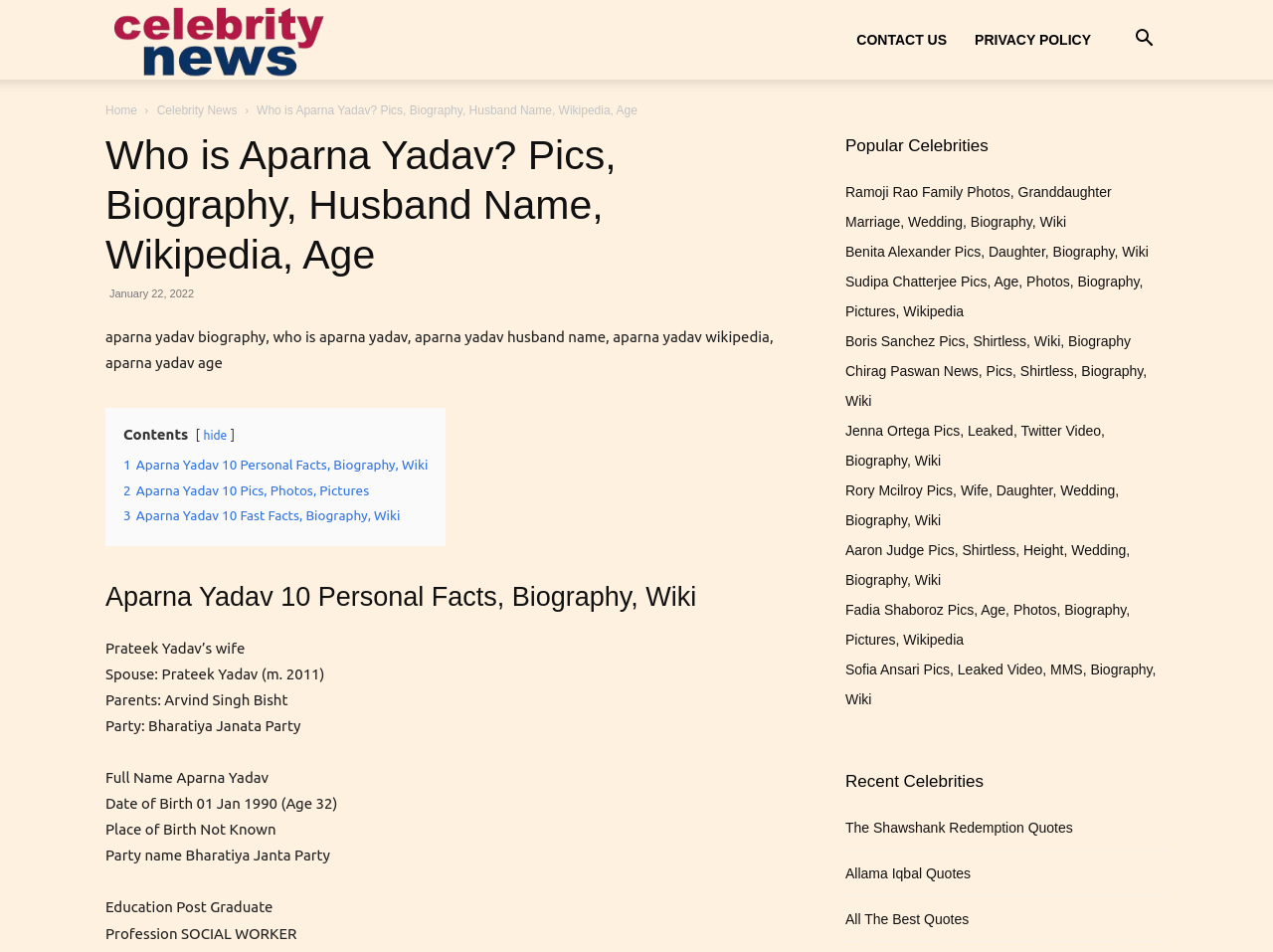Kindly determine the bounding box coordinates for the area that needs to be clicked to execute this instruction: "Go to celebrity news".

[0.083, 0.033, 0.258, 0.05]